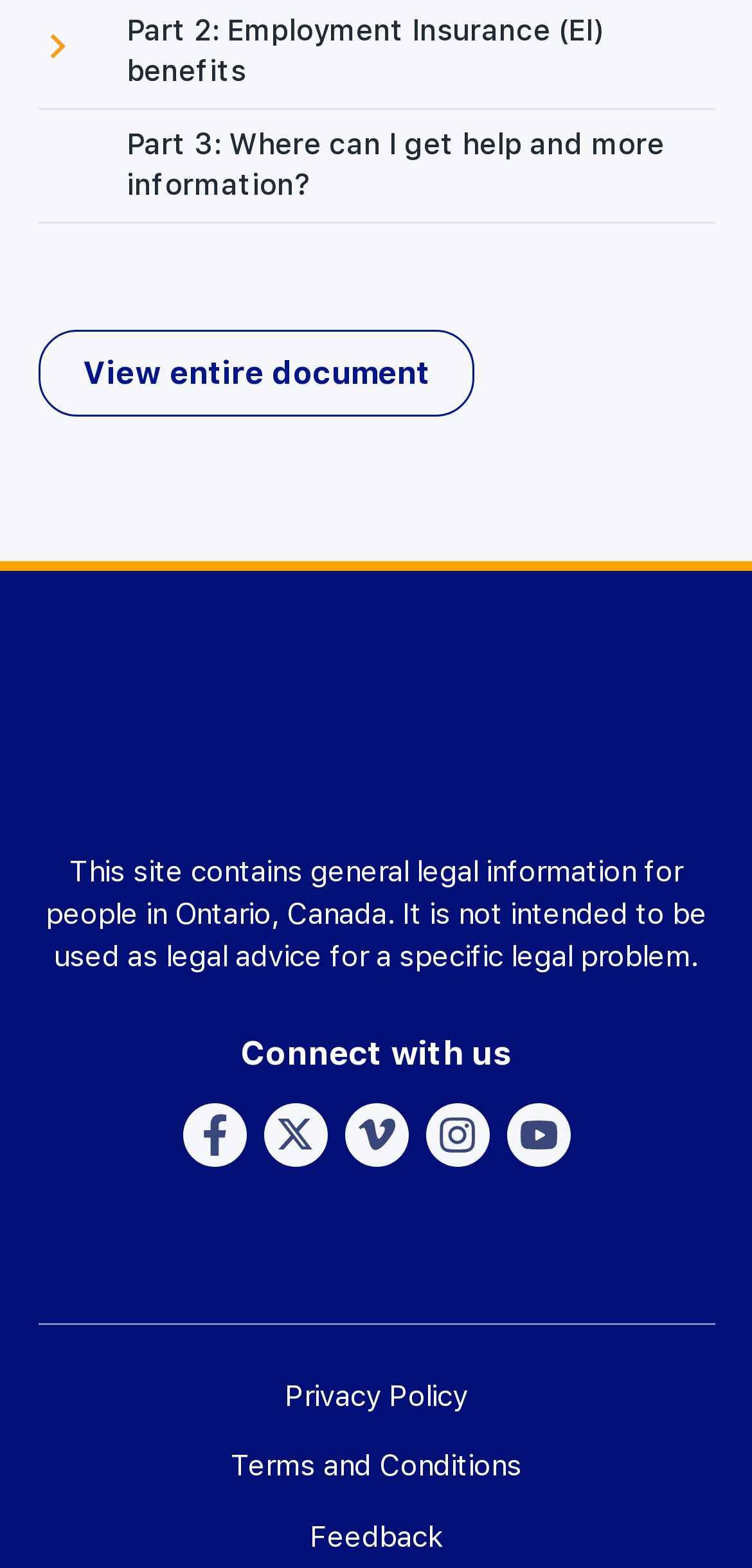Please provide a one-word or short phrase answer to the question:
What is the purpose of this website?

Provide general legal information